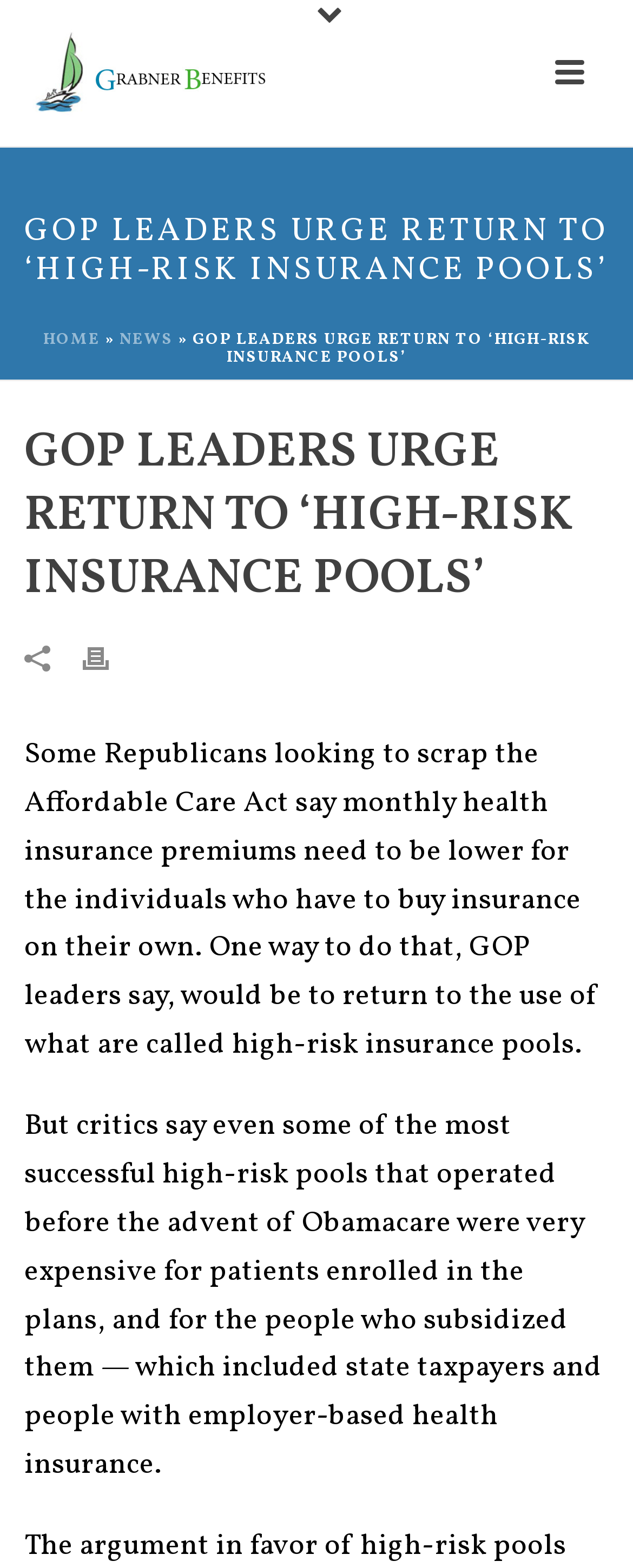Using the elements shown in the image, answer the question comprehensively: What do GOP leaders propose to lower health insurance premiums?

According to the webpage, GOP leaders suggest returning to the use of high-risk insurance pools as a way to lower monthly health insurance premiums for individuals who have to buy insurance on their own.